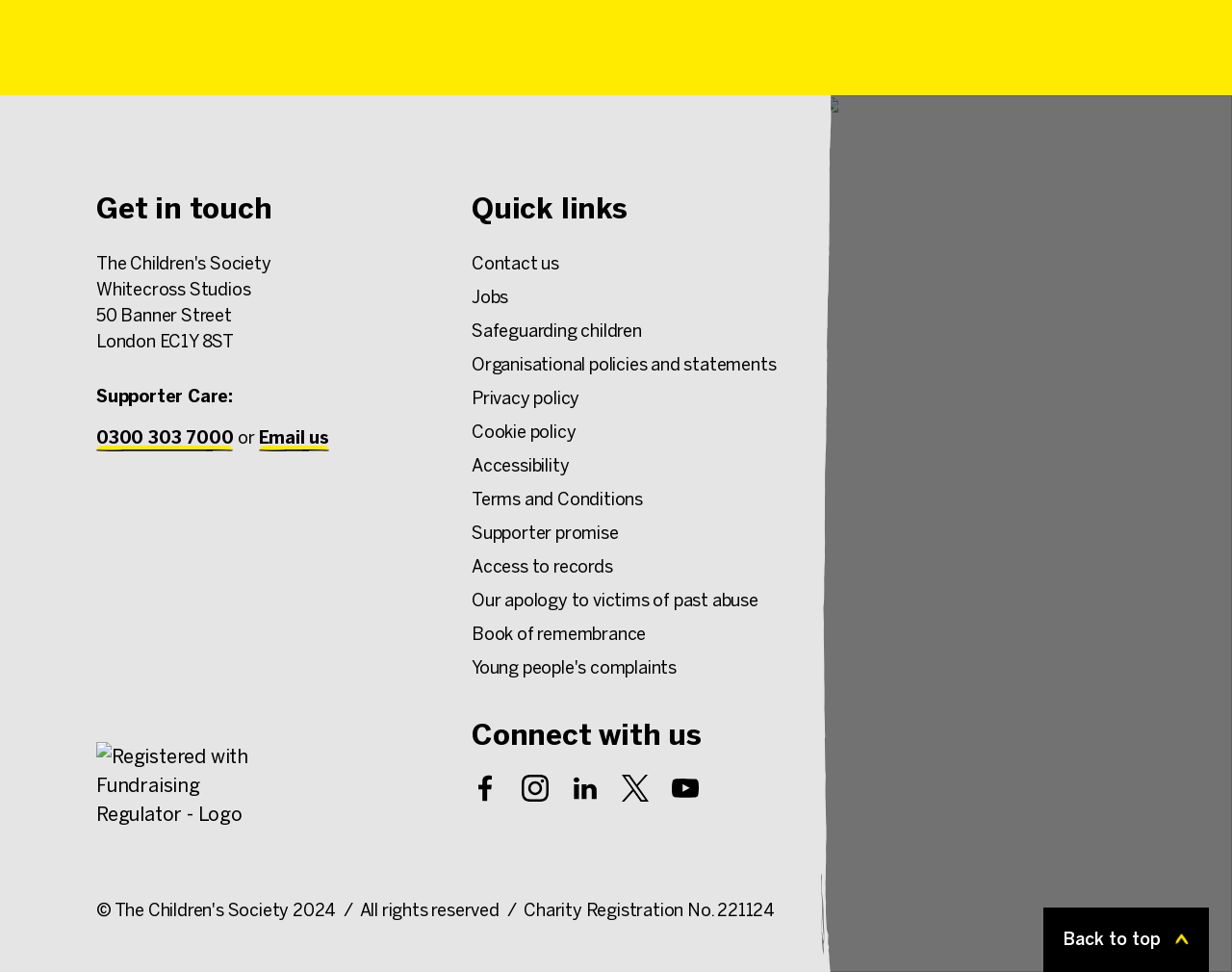Show the bounding box coordinates for the HTML element as described: "Email us".

[0.21, 0.439, 0.267, 0.461]